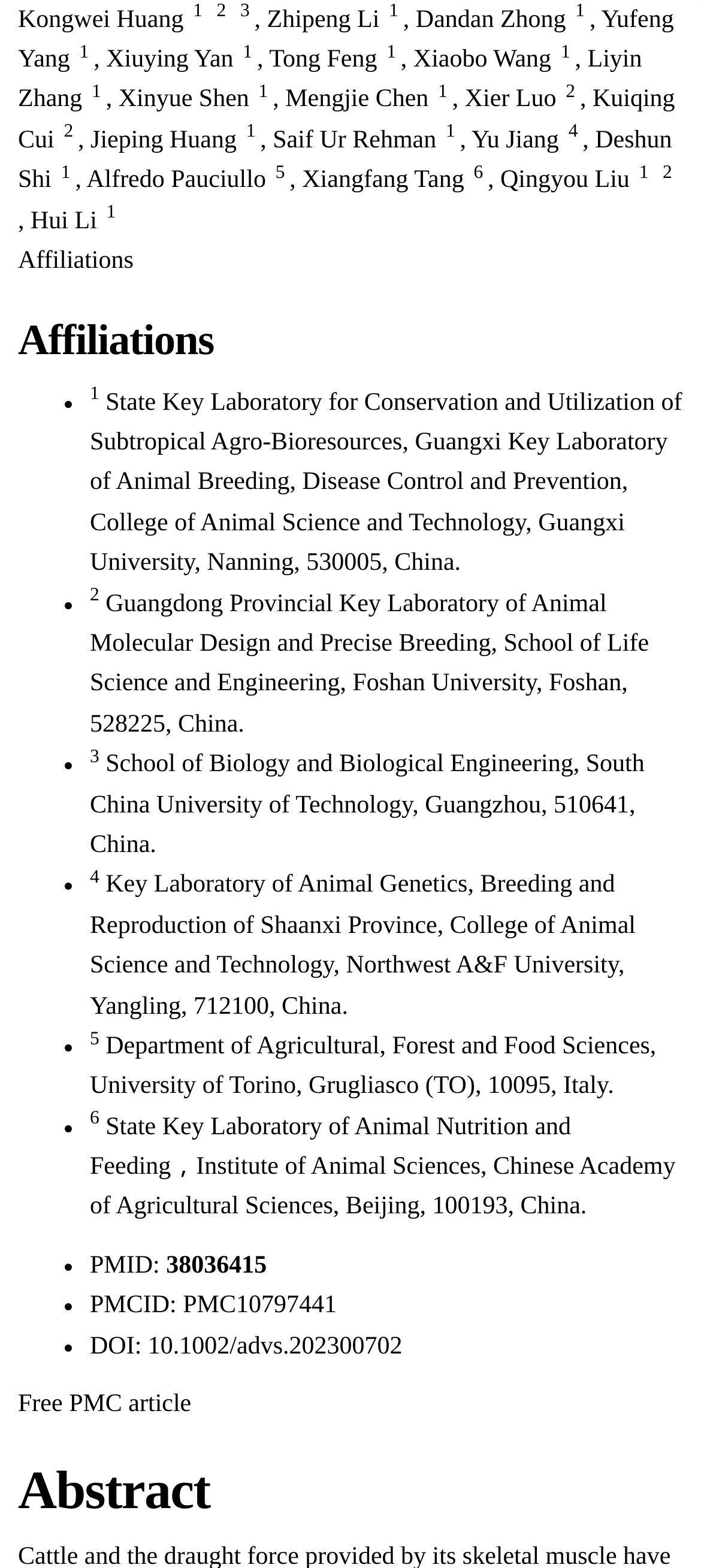Specify the bounding box coordinates (top-left x, top-left y, bottom-right x, bottom-right y) of the UI element in the screenshot that matches this description: Qingyou Liu

[0.714, 0.107, 0.898, 0.124]